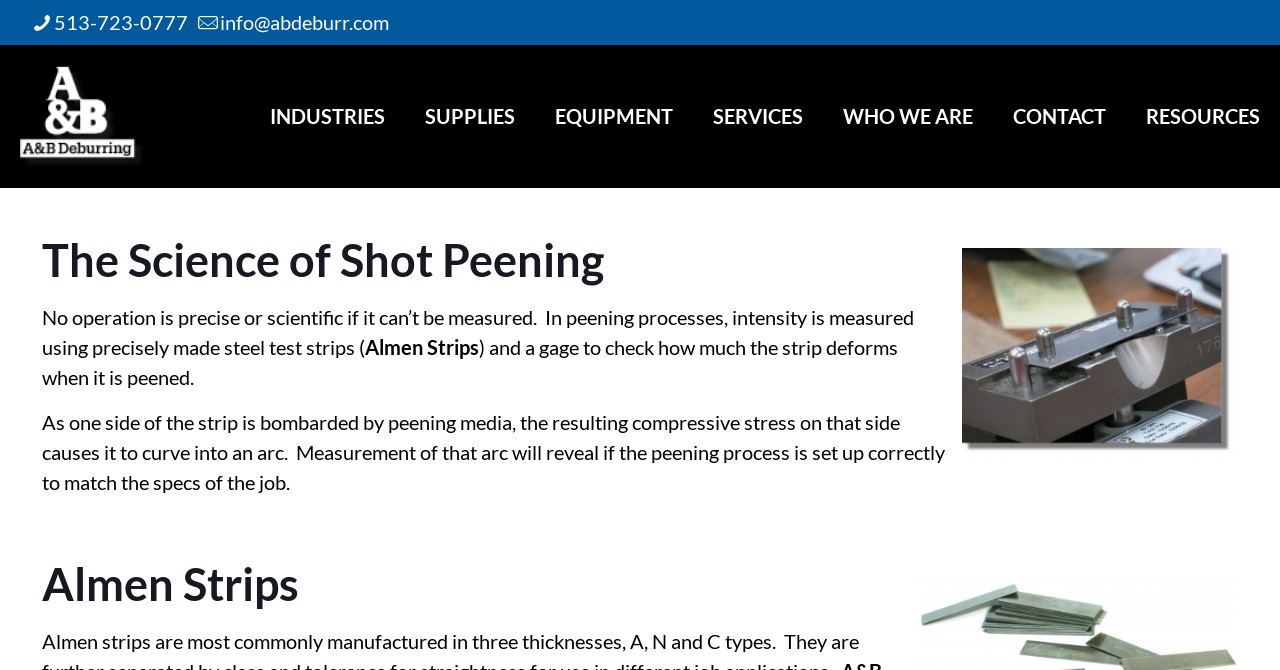Please locate the bounding box coordinates for the element that should be clicked to achieve the following instruction: "check CONTACT details". Ensure the coordinates are given as four float numbers between 0 and 1, i.e., [left, top, right, bottom].

[0.025, 0.0, 0.304, 0.067]